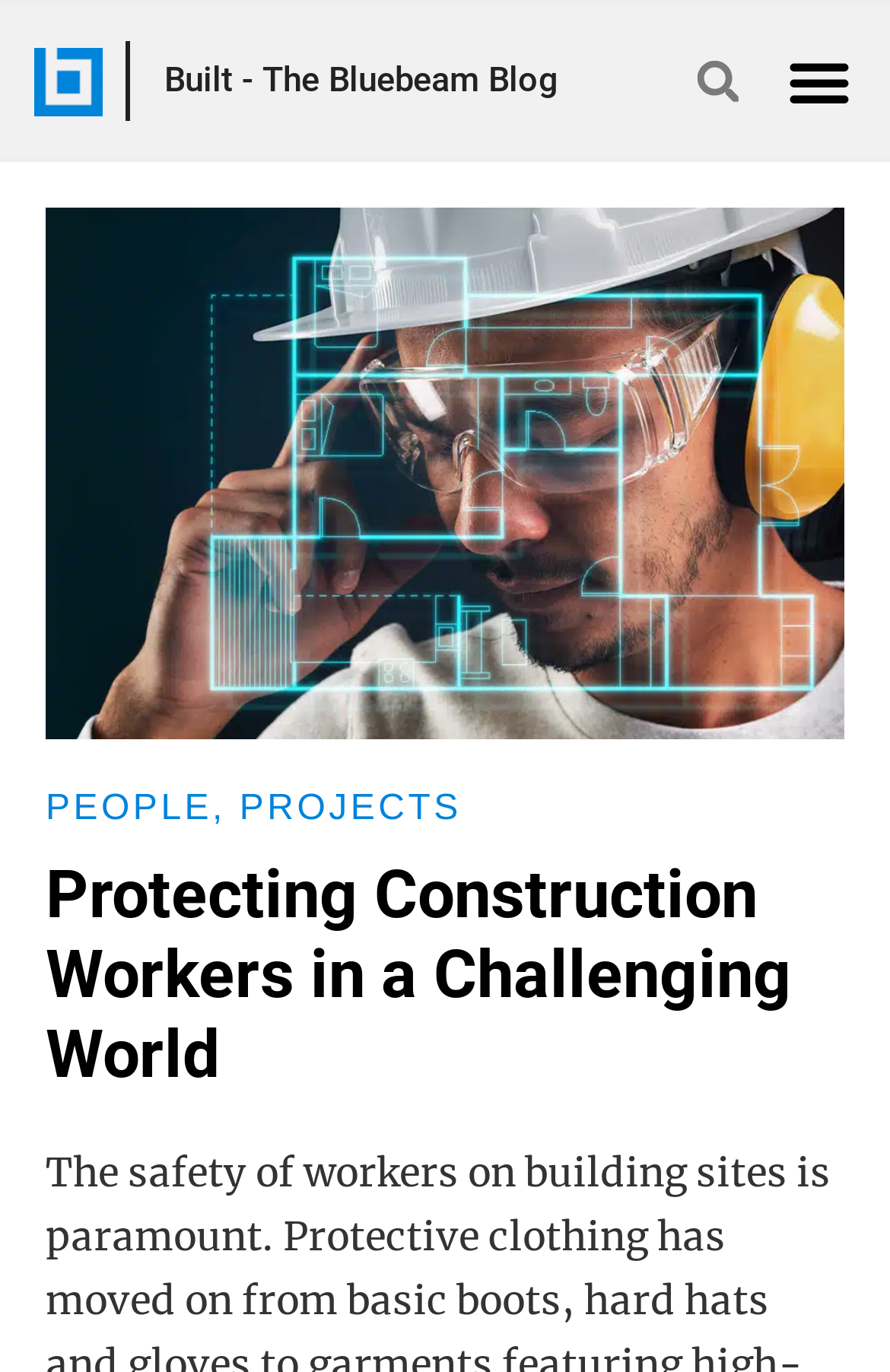What is the purpose of the search button? From the image, respond with a single word or brief phrase.

To search